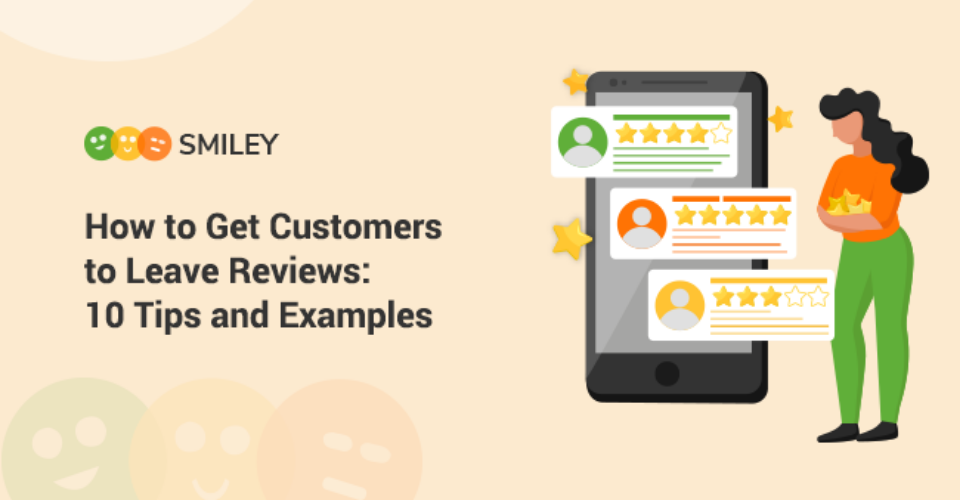Convey a detailed narrative of what is depicted in the image.

The image features a visually engaging design focused on the theme of customer reviews. Prominently displayed is the title, "How to Get Customers to Leave Reviews: 10 Tips and Examples," suggesting a comprehensive guide aimed at businesses seeking effective strategies to encourage customer feedback. 

The illustration showcases a smartphone surrounded by colorful review stars and customer avatars, indicating positive and mixed feedback. A character, depicted in vibrant attire, holds a handful of gold stars, symbolizing the rewards and importance of garnering customer testimonials. This image is not only eye-catching but also encapsulates the essence of enhancing customer engagement through effective review solicitation strategies, emphasizing the significance of online reviews in today’s digital marketplace.